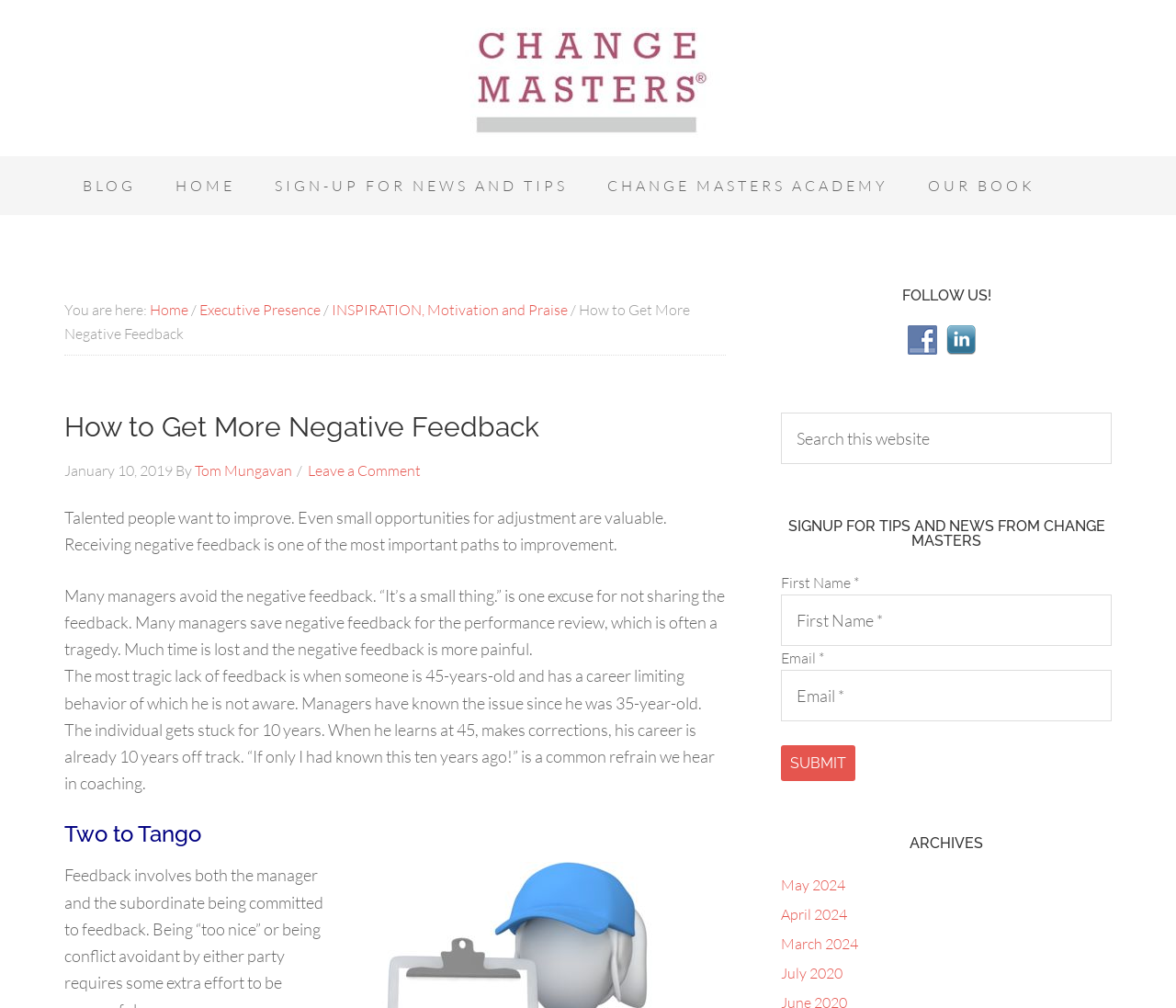What is the title or heading displayed on the webpage?

How to Get More Negative Feedback